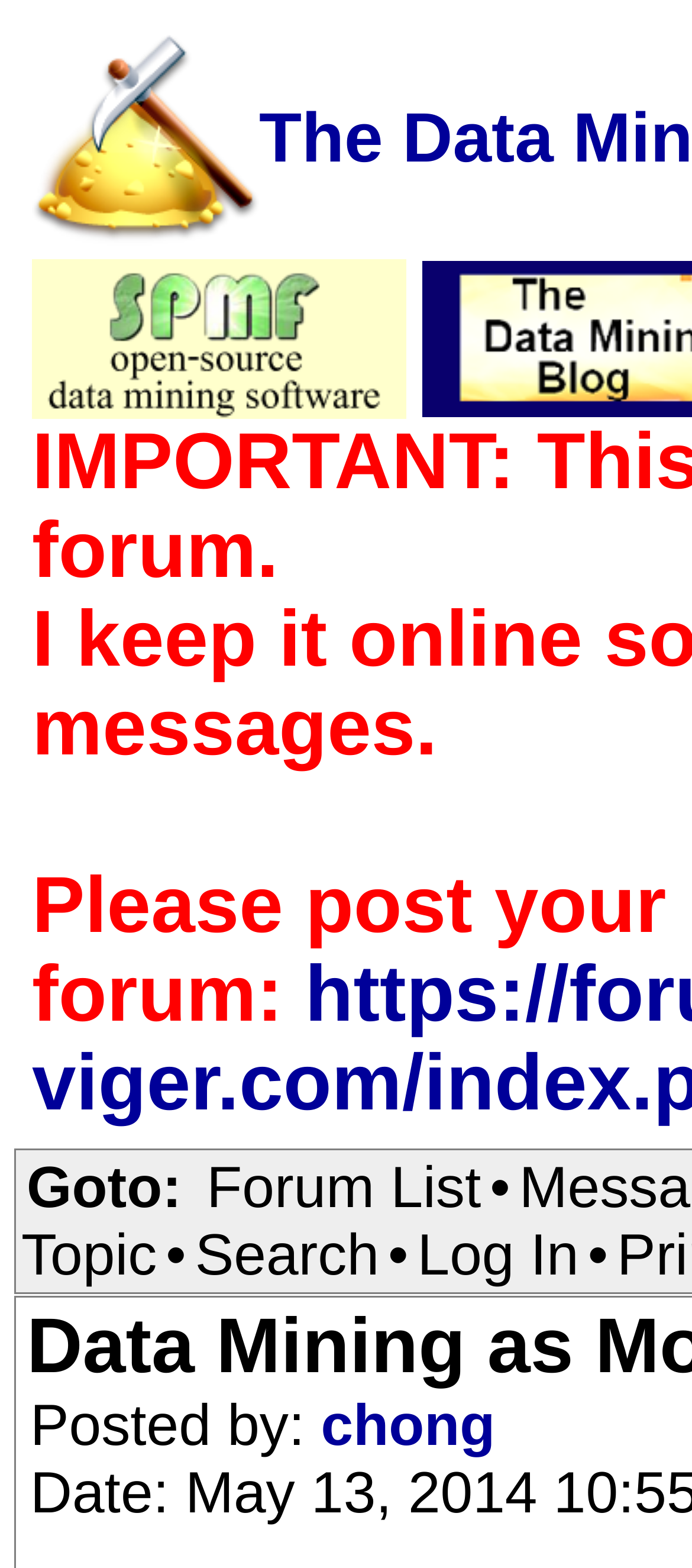What is the text next to the 'Posted by:' label?
Using the visual information, answer the question in a single word or phrase.

chong